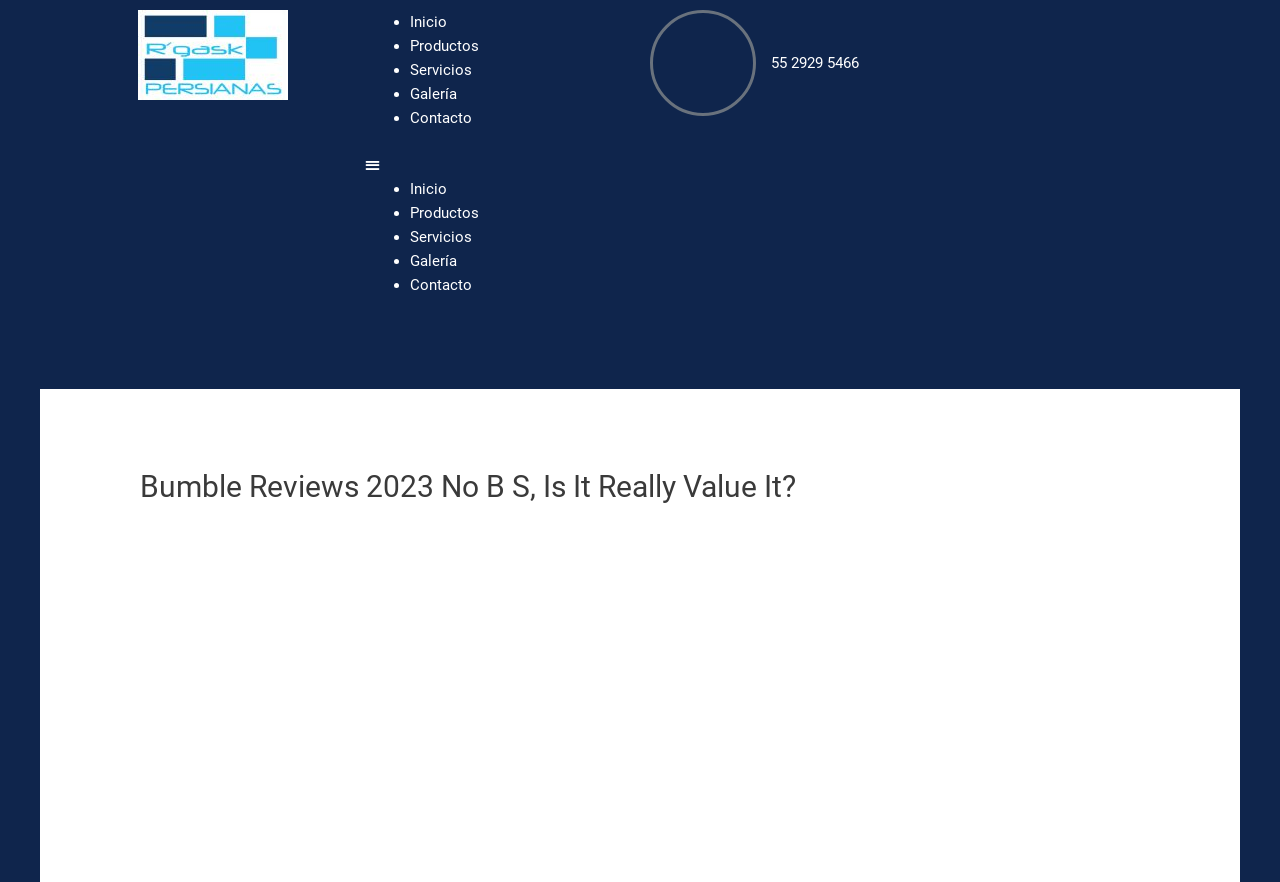Identify the bounding box coordinates of the region that needs to be clicked to carry out this instruction: "Call the phone number". Provide these coordinates as four float numbers ranging from 0 to 1, i.e., [left, top, right, bottom].

[0.602, 0.061, 0.671, 0.082]